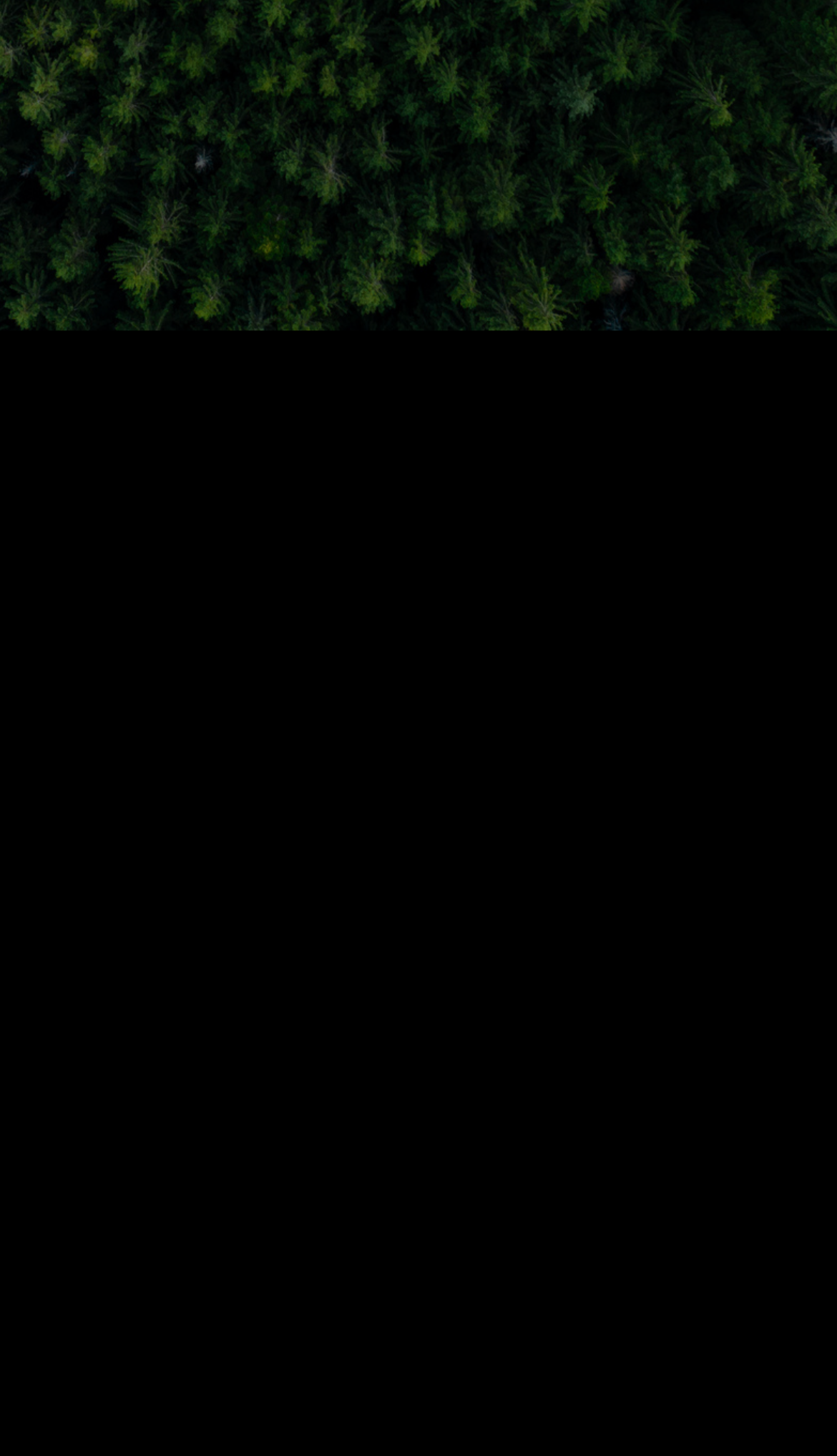Locate the bounding box of the UI element based on this description: "Social Impact". Provide four float numbers between 0 and 1 as [left, top, right, bottom].

[0.051, 0.855, 0.949, 0.905]